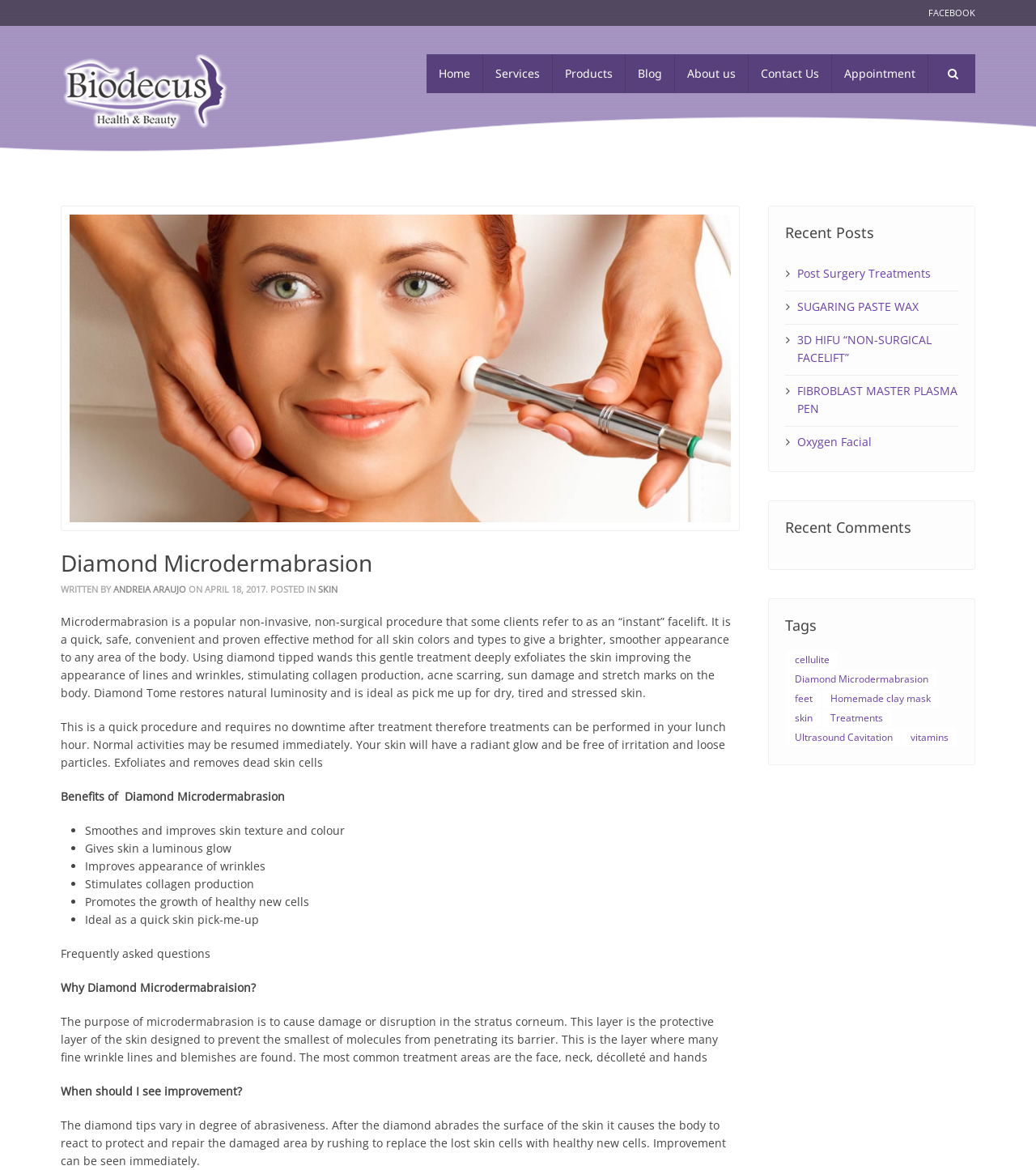Using the provided description: "SUGARING PASTE WAX", find the bounding box coordinates of the corresponding UI element. The output should be four float numbers between 0 and 1, in the format [left, top, right, bottom].

[0.769, 0.255, 0.887, 0.269]